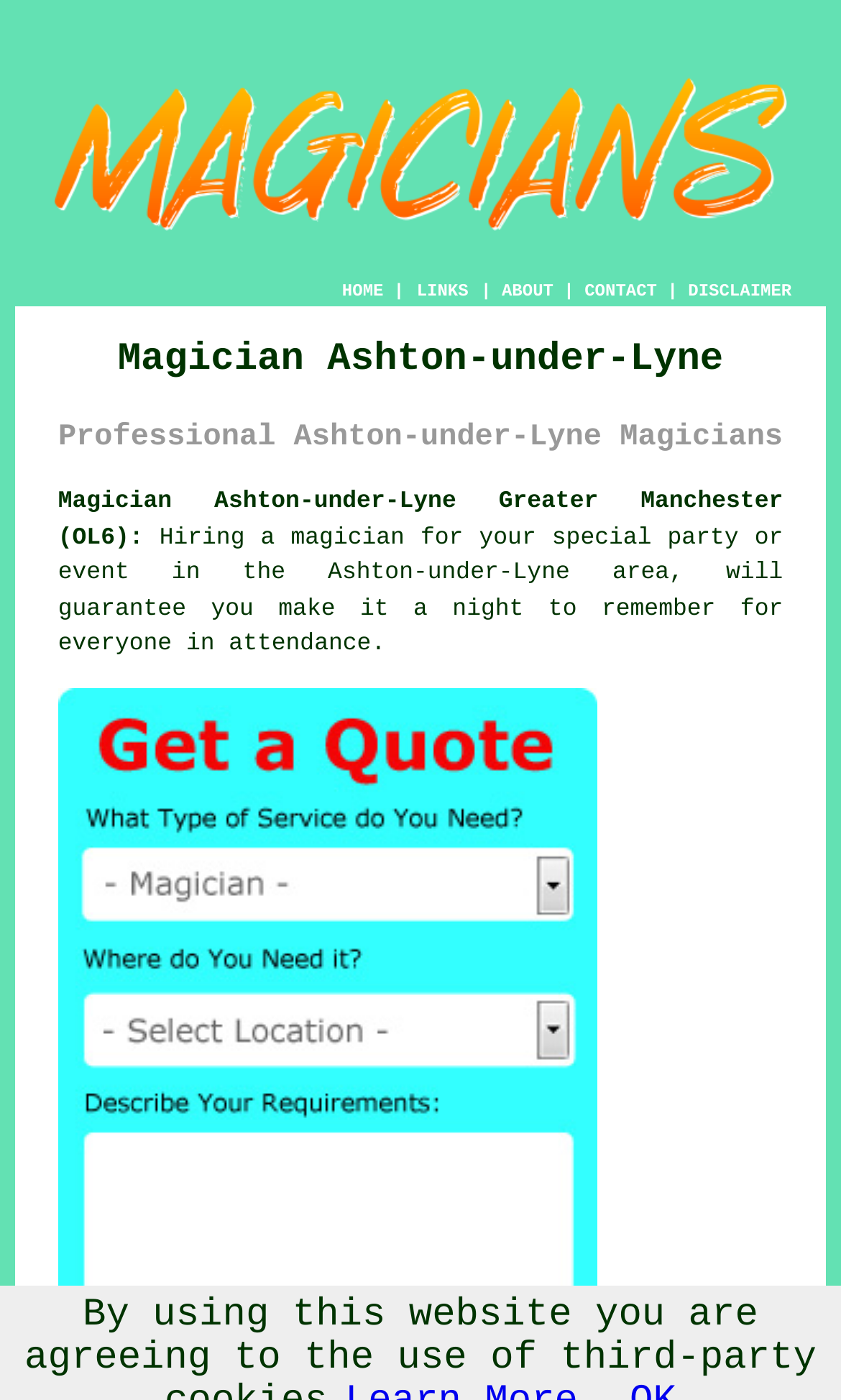Utilize the information from the image to answer the question in detail:
What type of event is the magician suitable for?

Based on the text 'Hiring a magician for your special party or event in the Ashton-under-Lyne area...', it can be inferred that the magician is suitable for parties or events.